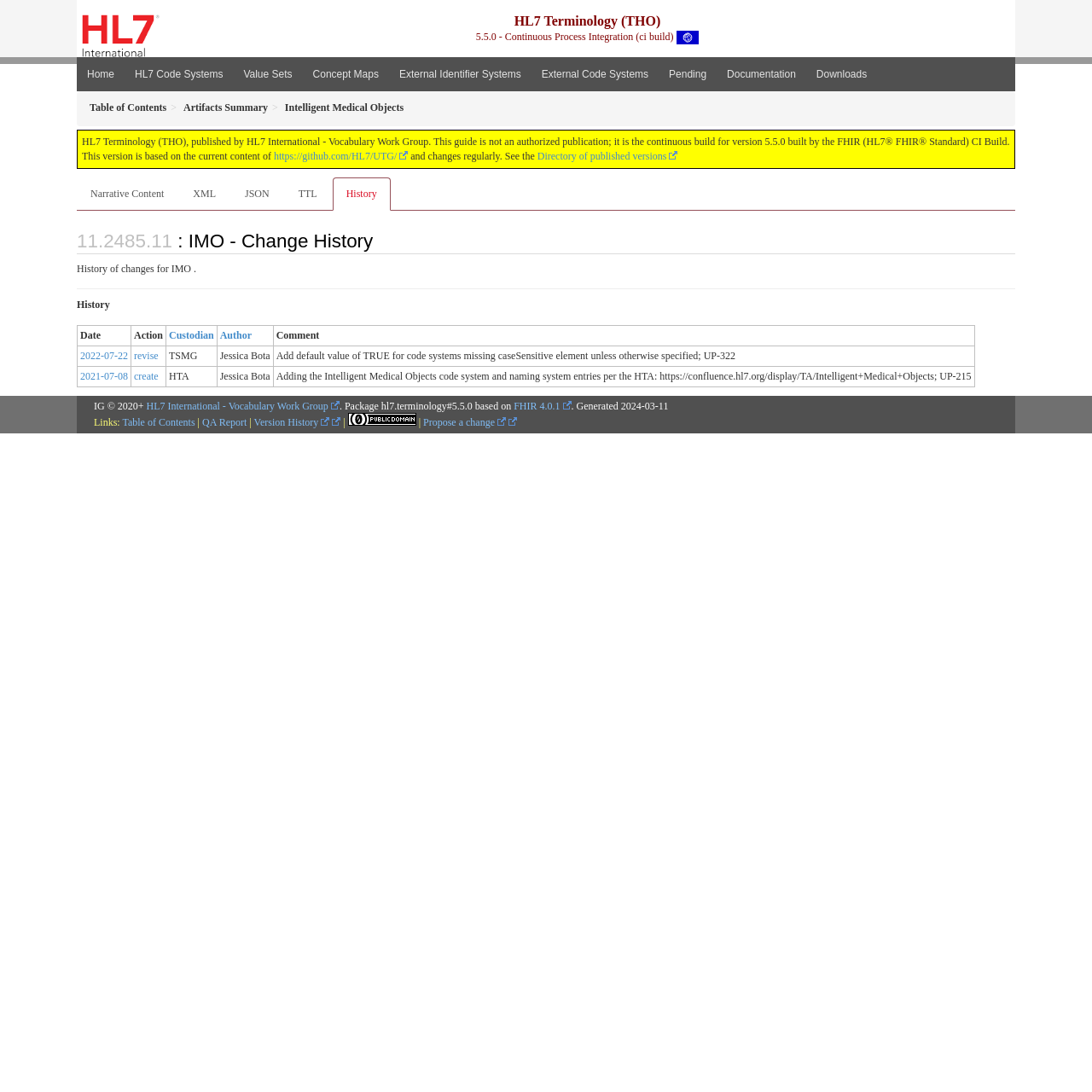What is the format of the date in the table?
Based on the screenshot, answer the question with a single word or phrase.

YYYY-MM-DD